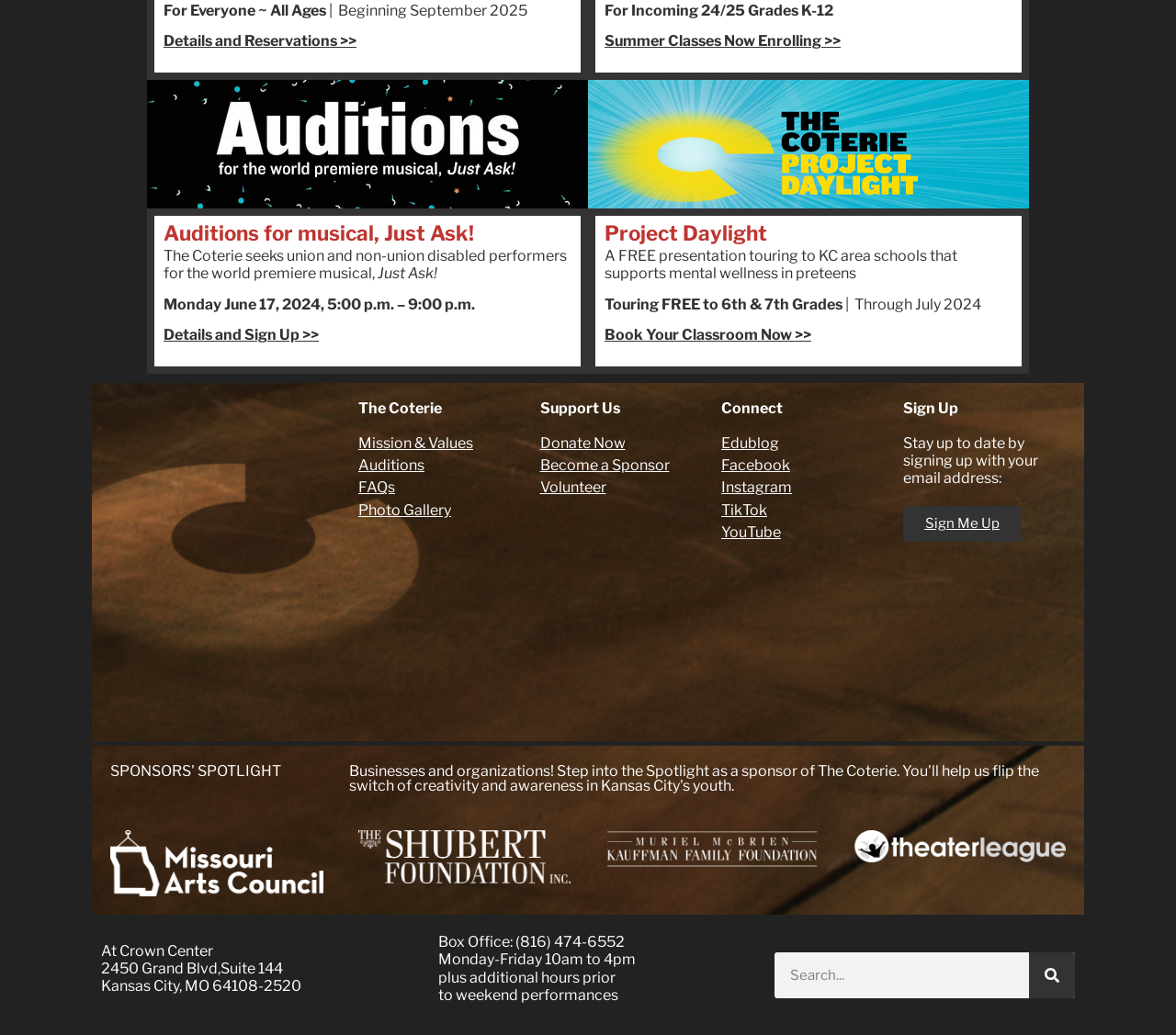Identify the bounding box coordinates of the clickable region required to complete the instruction: "Search for something". The coordinates should be given as four float numbers within the range of 0 and 1, i.e., [left, top, right, bottom].

[0.659, 0.92, 0.914, 0.964]